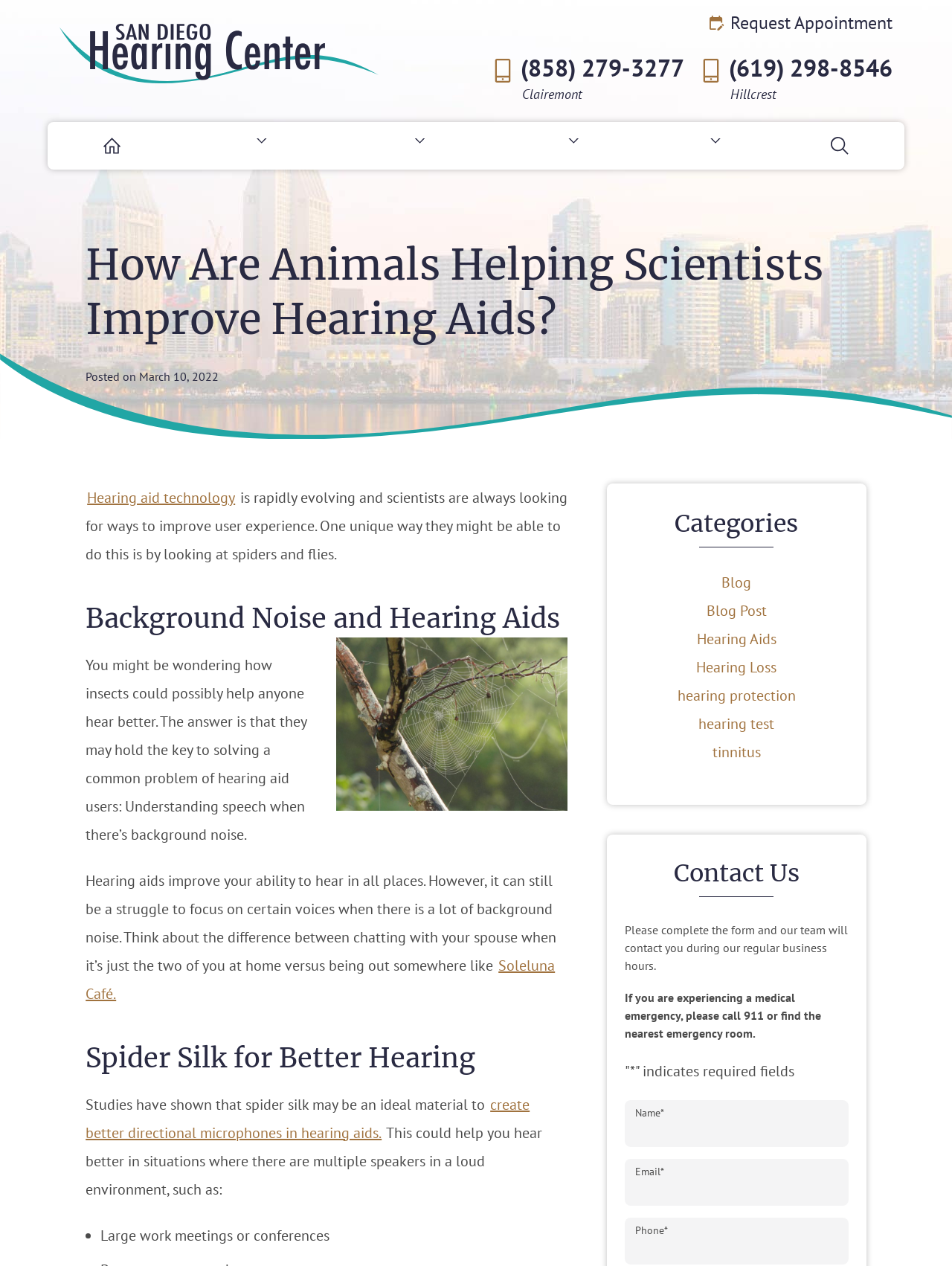Provide a brief response to the question using a single word or phrase: 
What is the topic of the blog post?

Hearing aid technology